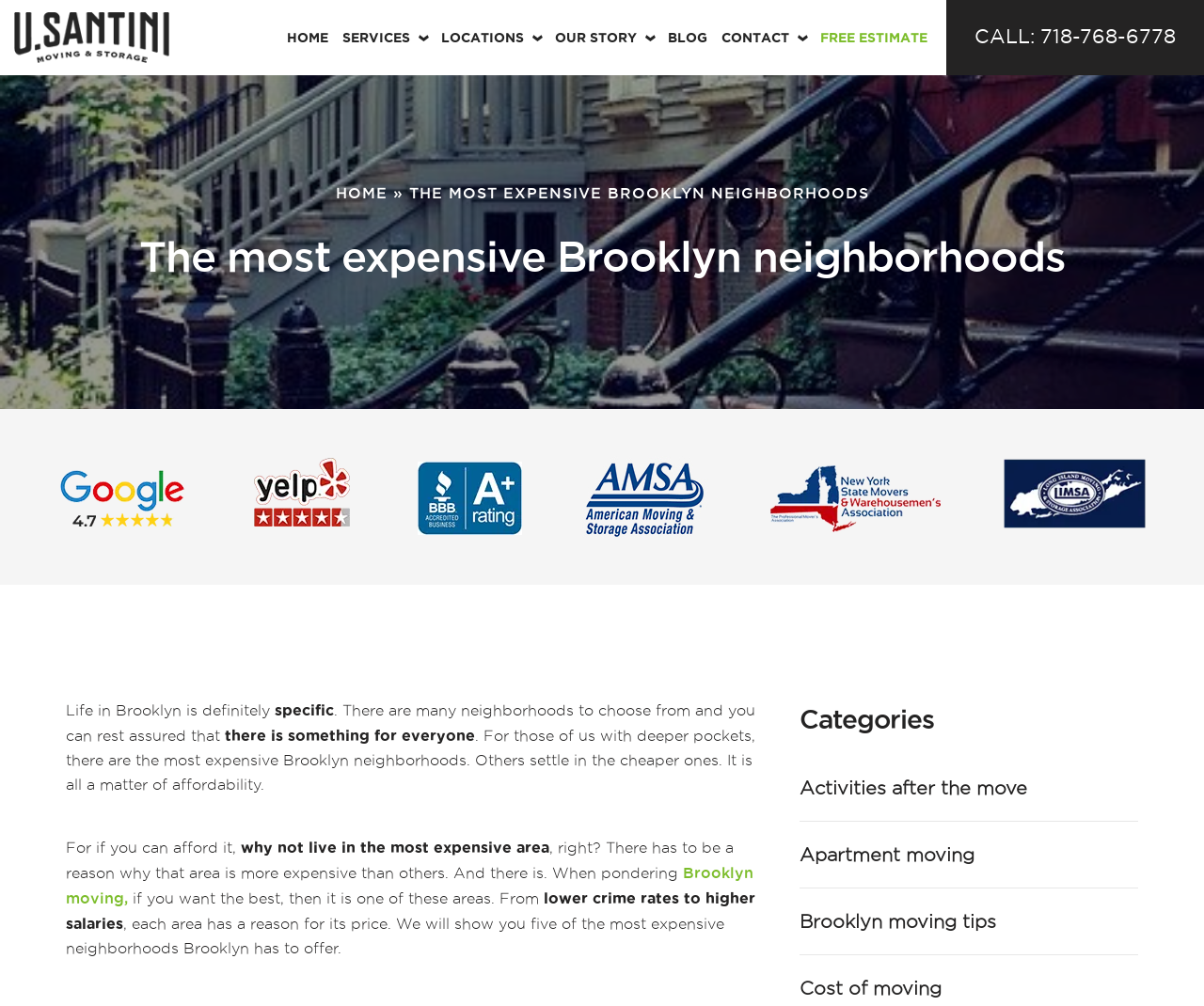Answer in one word or a short phrase: 
What is the purpose of the webpage?

To show the most expensive Brooklyn neighborhoods